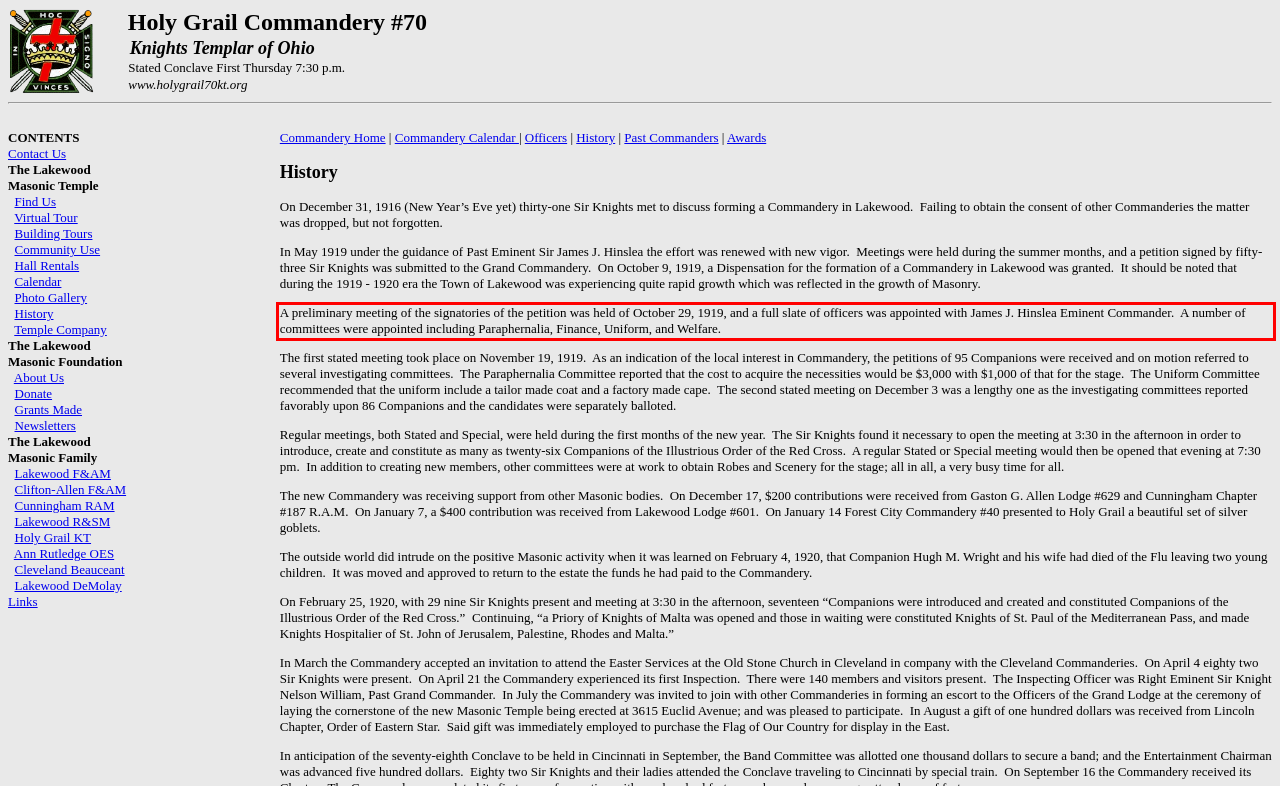Please examine the webpage screenshot containing a red bounding box and use OCR to recognize and output the text inside the red bounding box.

A preliminary meeting of the signatories of the petition was held of October 29, 1919, and a full slate of officers was appointed with James J. Hinslea Eminent Commander. A number of committees were appointed including Paraphernalia, Finance, Uniform, and Welfare.